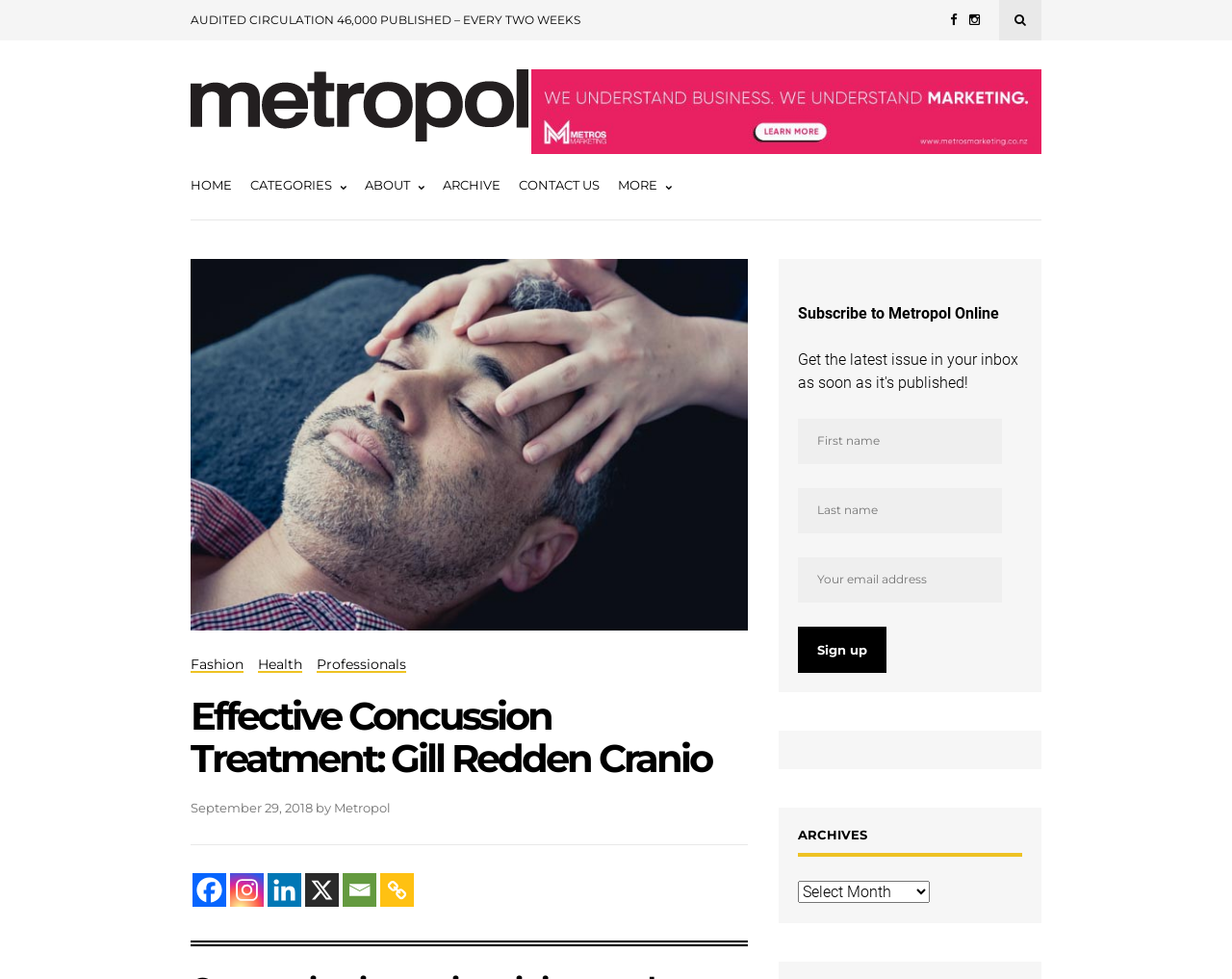Locate the headline of the webpage and generate its content.

Effective Concussion Treatment: Gill Redden Cranio